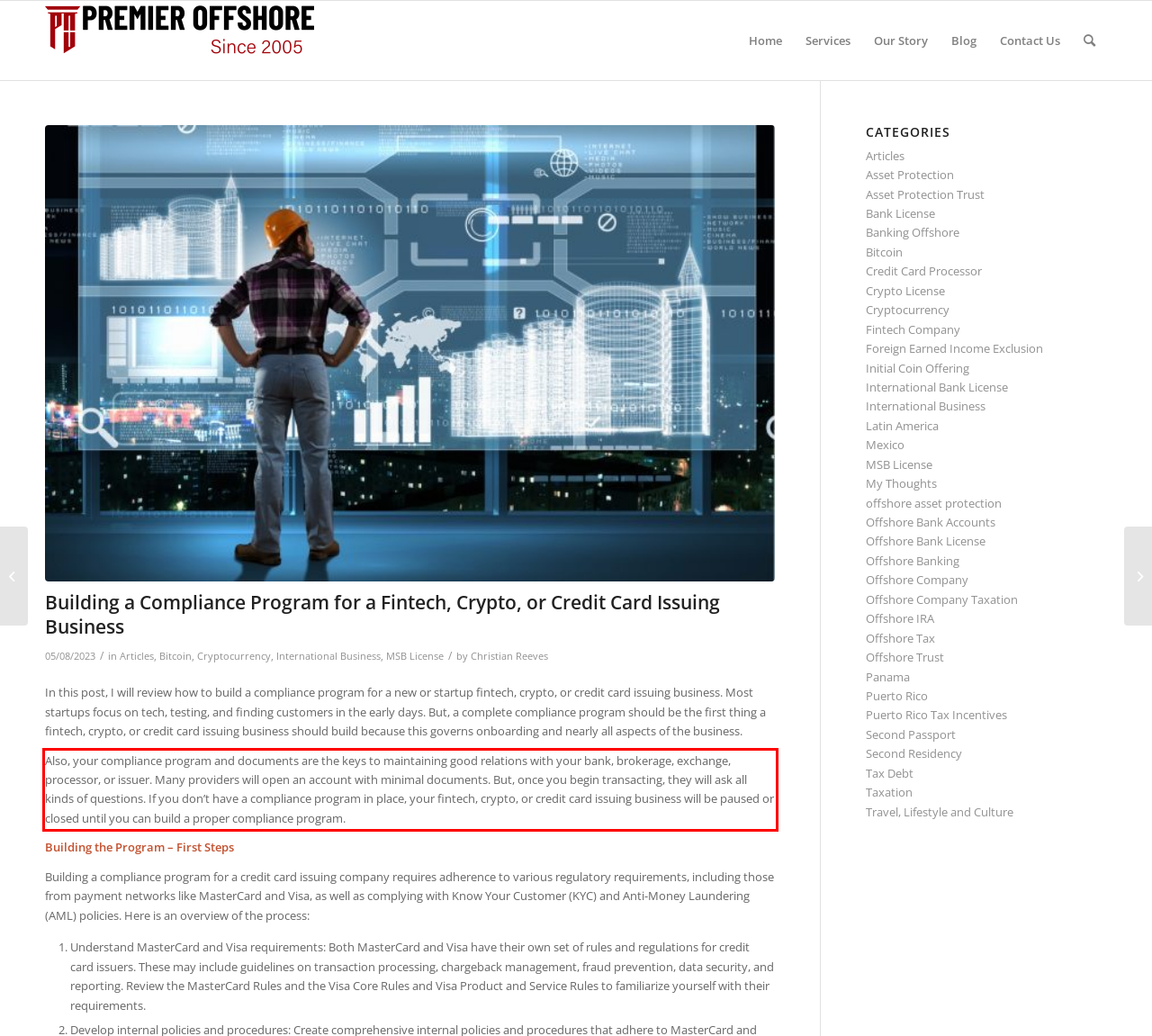Using the webpage screenshot, recognize and capture the text within the red bounding box.

Also, your compliance program and documents are the keys to maintaining good relations with your bank, brokerage, exchange, processor, or issuer. Many providers will open an account with minimal documents. But, once you begin transacting, they will ask all kinds of questions. If you don’t have a compliance program in place, your fintech, crypto, or credit card issuing business will be paused or closed until you can build a proper compliance program.